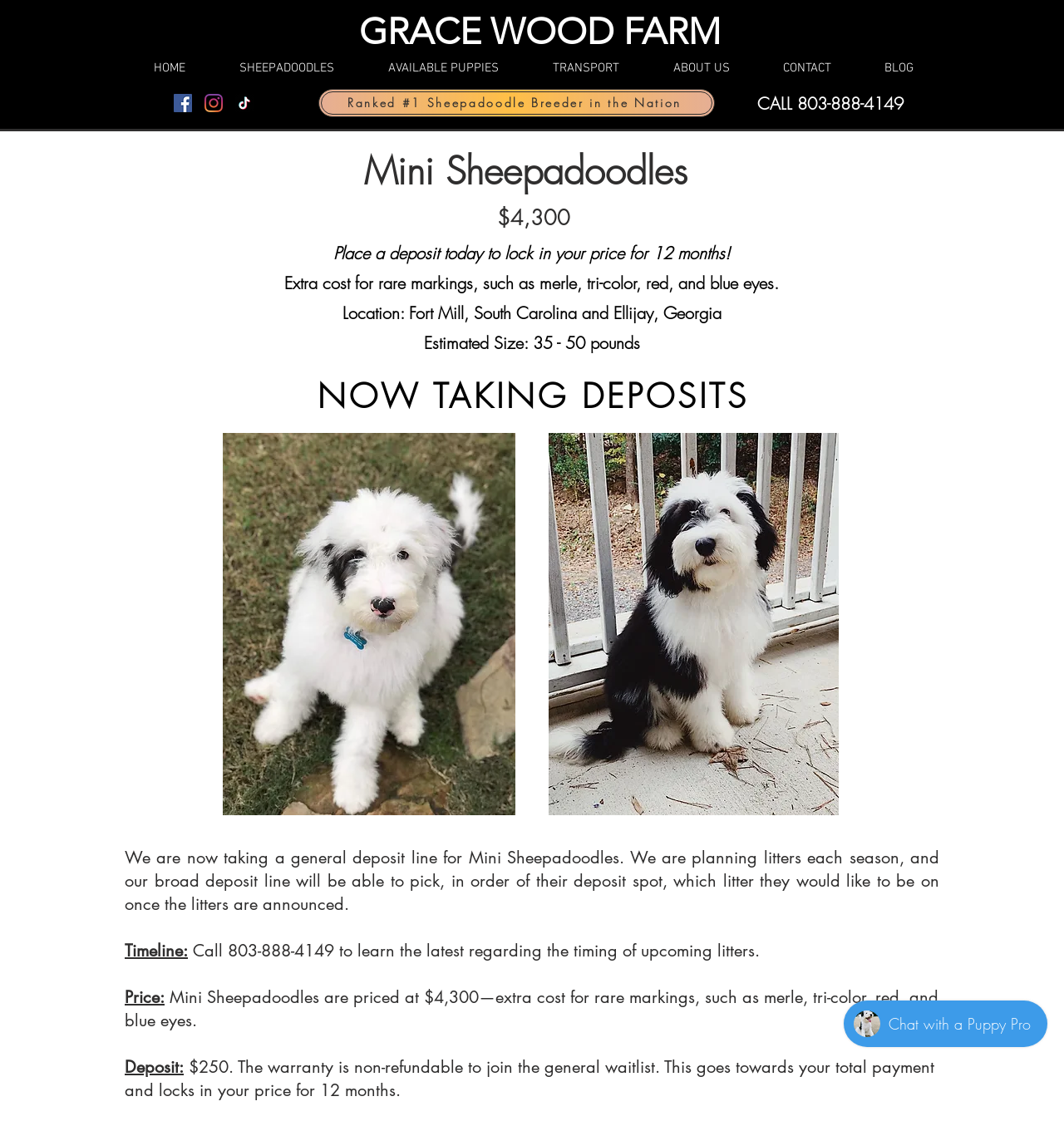Find the bounding box coordinates of the area that needs to be clicked in order to achieve the following instruction: "View the 'AVAILABLE PUPPIES' page". The coordinates should be specified as four float numbers between 0 and 1, i.e., [left, top, right, bottom].

[0.339, 0.053, 0.494, 0.07]